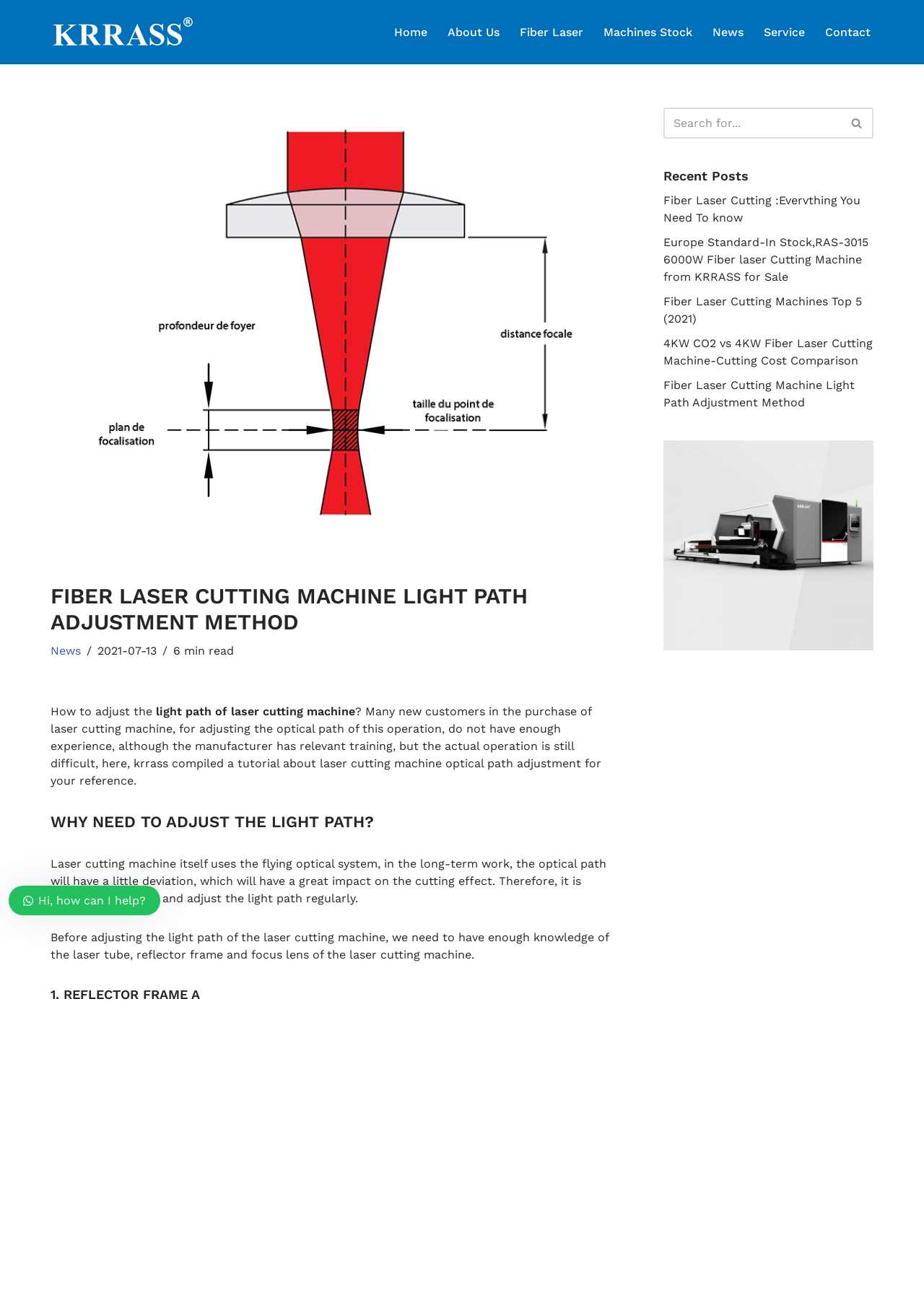Kindly determine the bounding box coordinates for the area that needs to be clicked to execute this instruction: "Click the 'Home' link".

[0.427, 0.017, 0.462, 0.032]